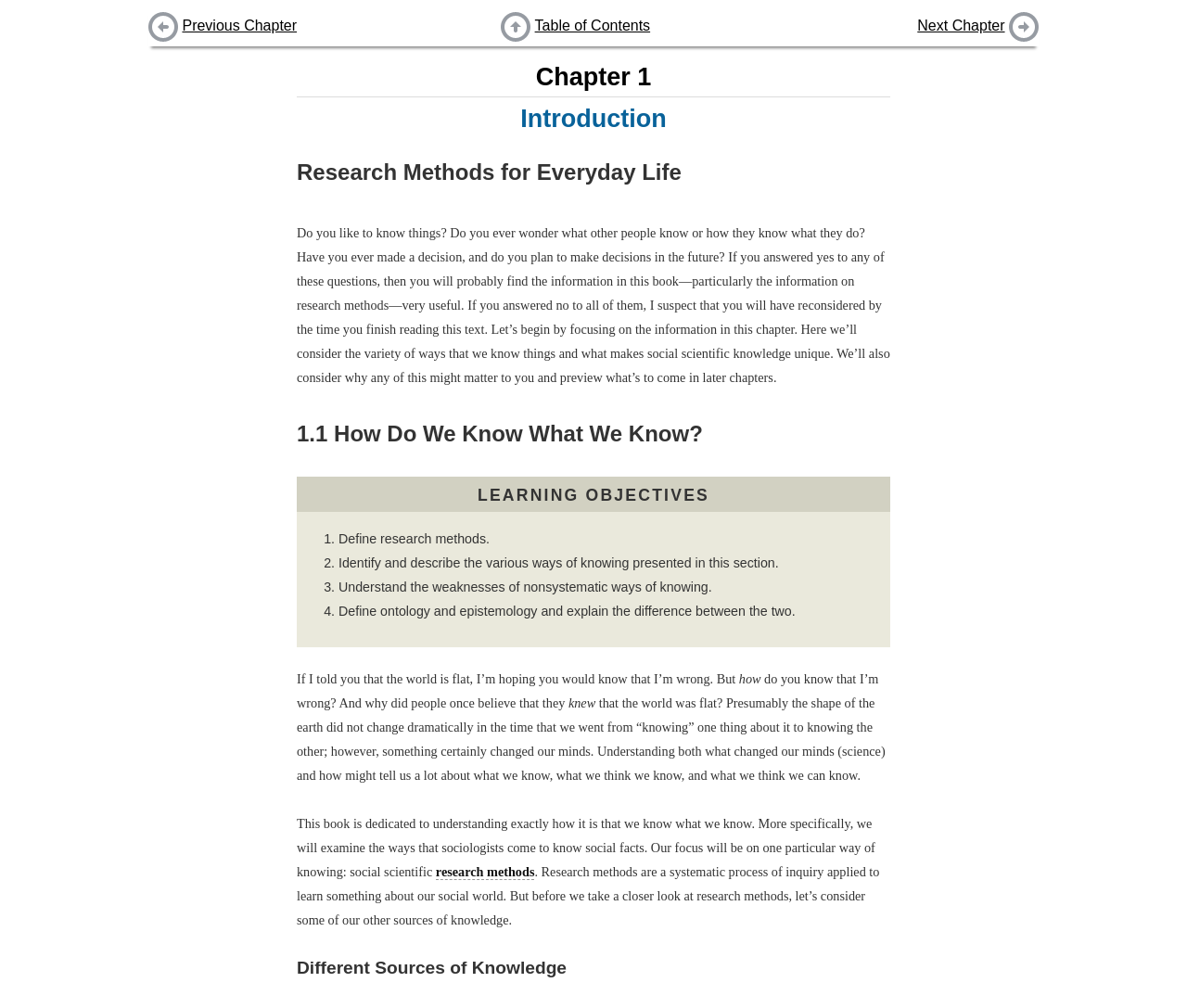Give a one-word or short phrase answer to the question: 
What are the learning objectives of this section?

Define research methods, Identify ways of knowing, etc.